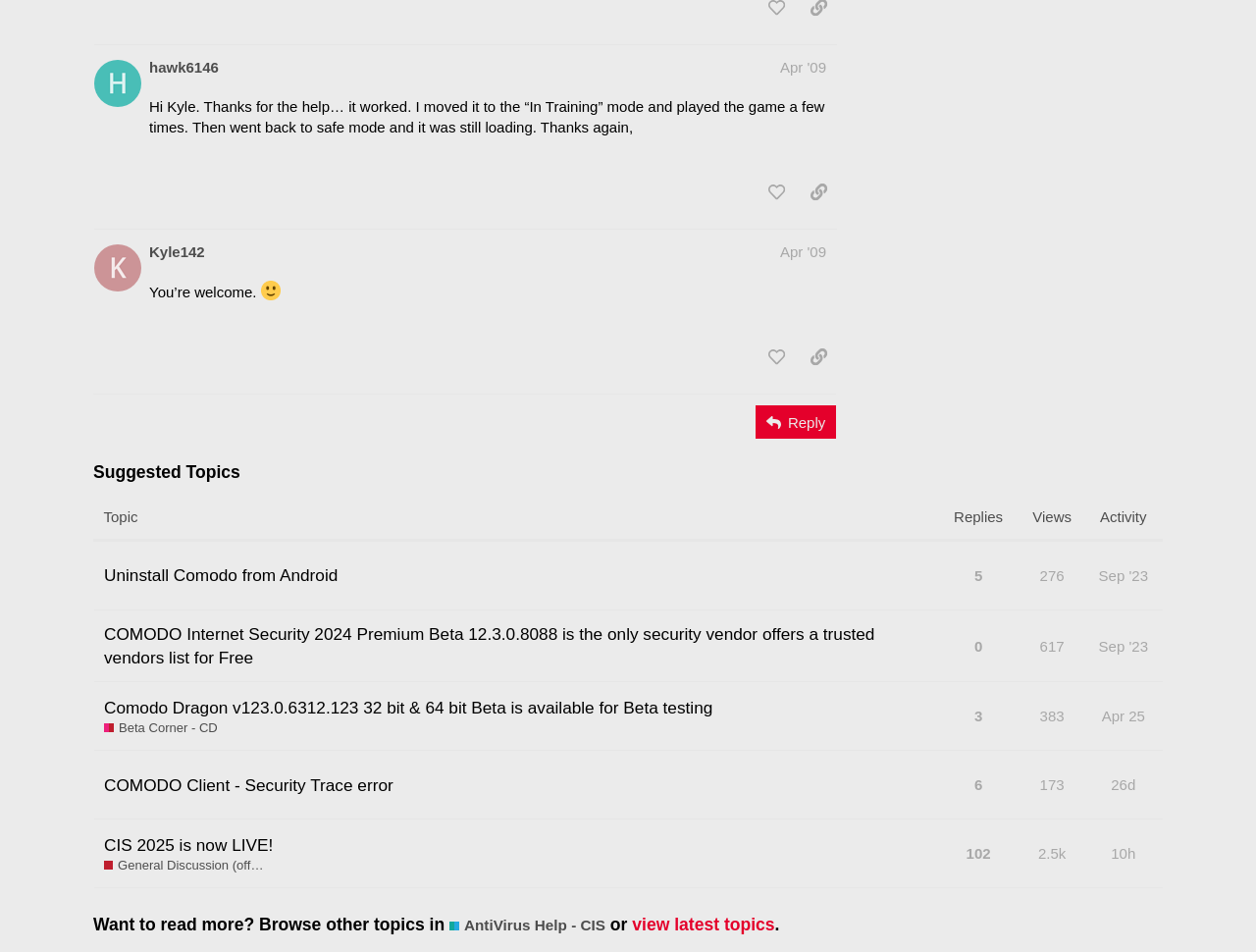Specify the bounding box coordinates of the element's region that should be clicked to achieve the following instruction: "Share a link to the post by Kyle142". The bounding box coordinates consist of four float numbers between 0 and 1, in the format [left, top, right, bottom].

[0.637, 0.357, 0.666, 0.393]